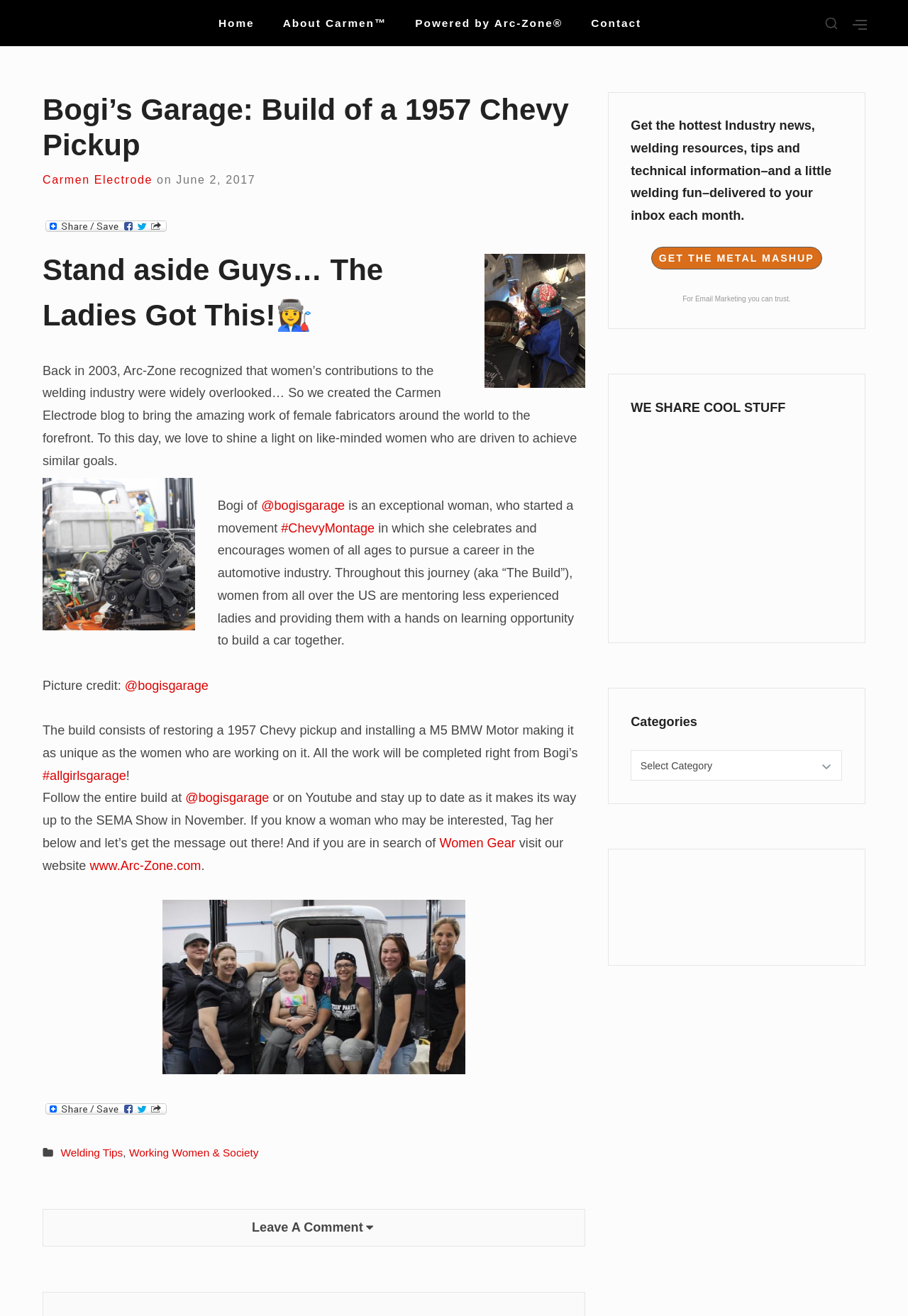Please respond in a single word or phrase: 
What is the topic of the blog post?

Restoring a 1957 Chevy pickup